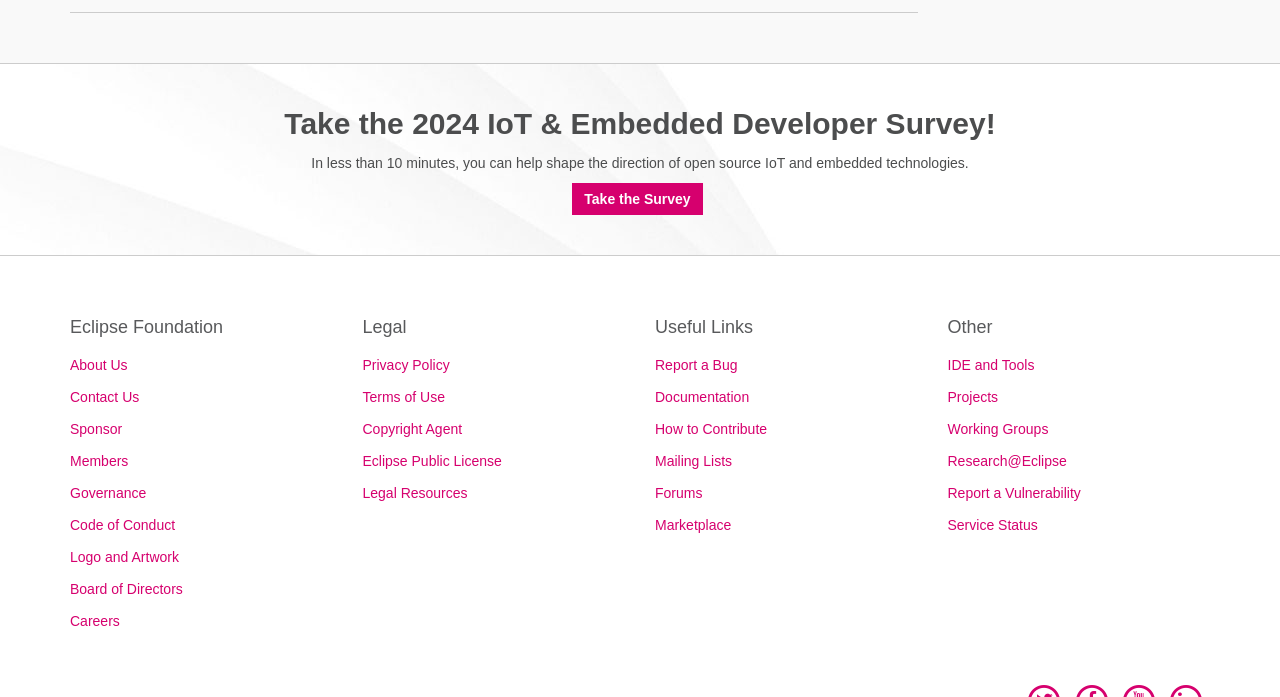What is the organization behind the survey?
Give a comprehensive and detailed explanation for the question.

The heading 'Eclipse Foundation' suggests that the organization behind the survey is the Eclipse Foundation.